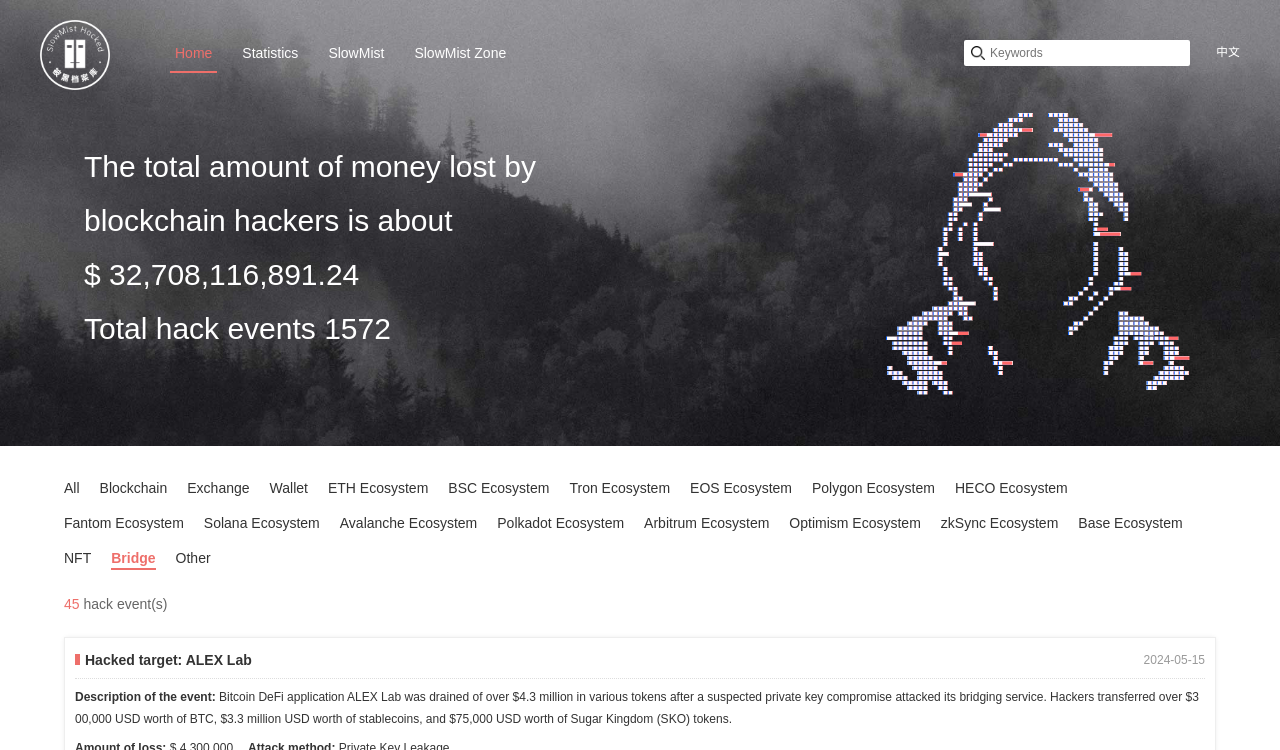What is the date of the 'ALEX Lab' hack event?
Based on the screenshot, respond with a single word or phrase.

2024-05-15